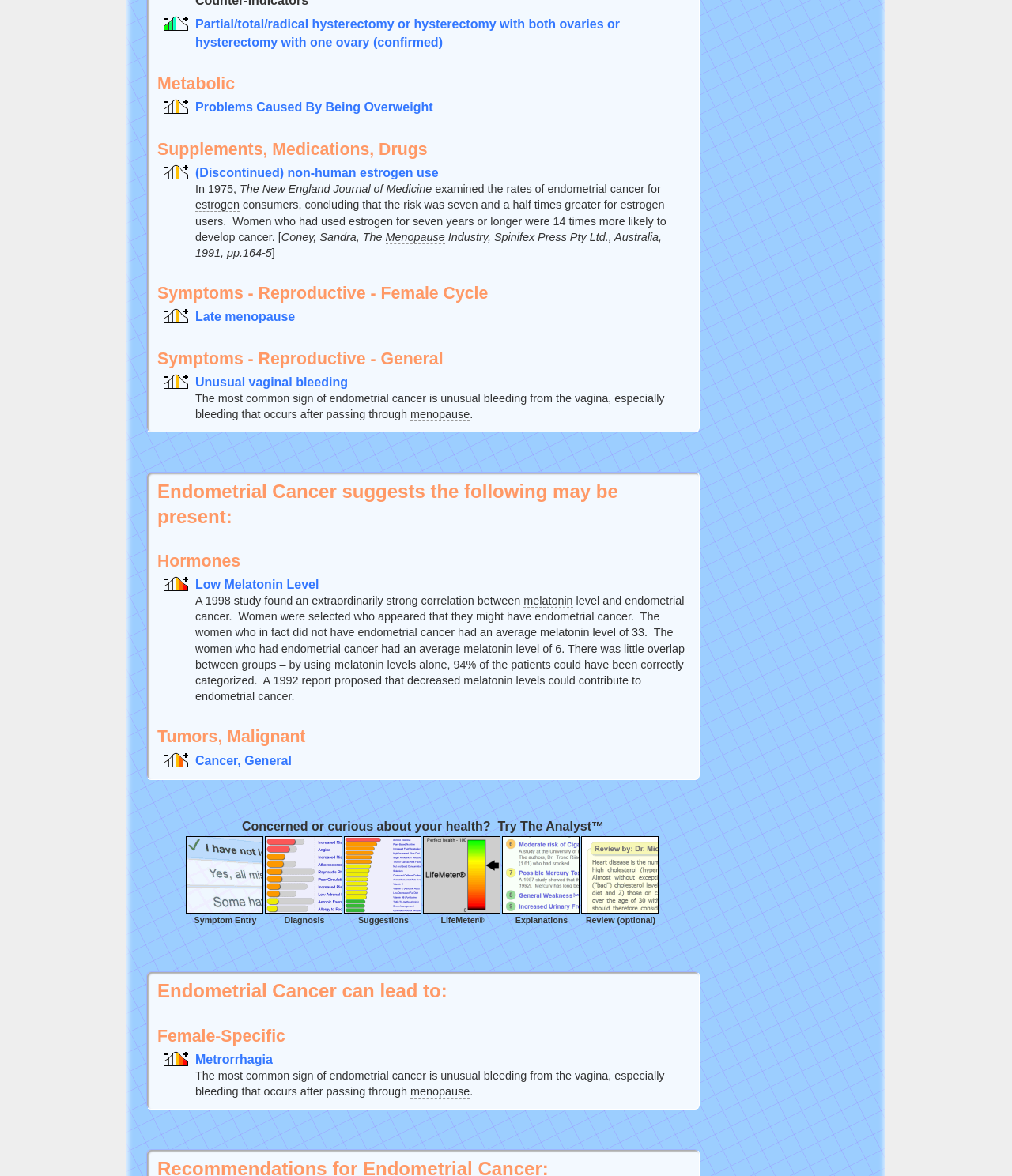Please locate the bounding box coordinates of the region I need to click to follow this instruction: "Click the link 'estrogen'".

[0.193, 0.169, 0.237, 0.18]